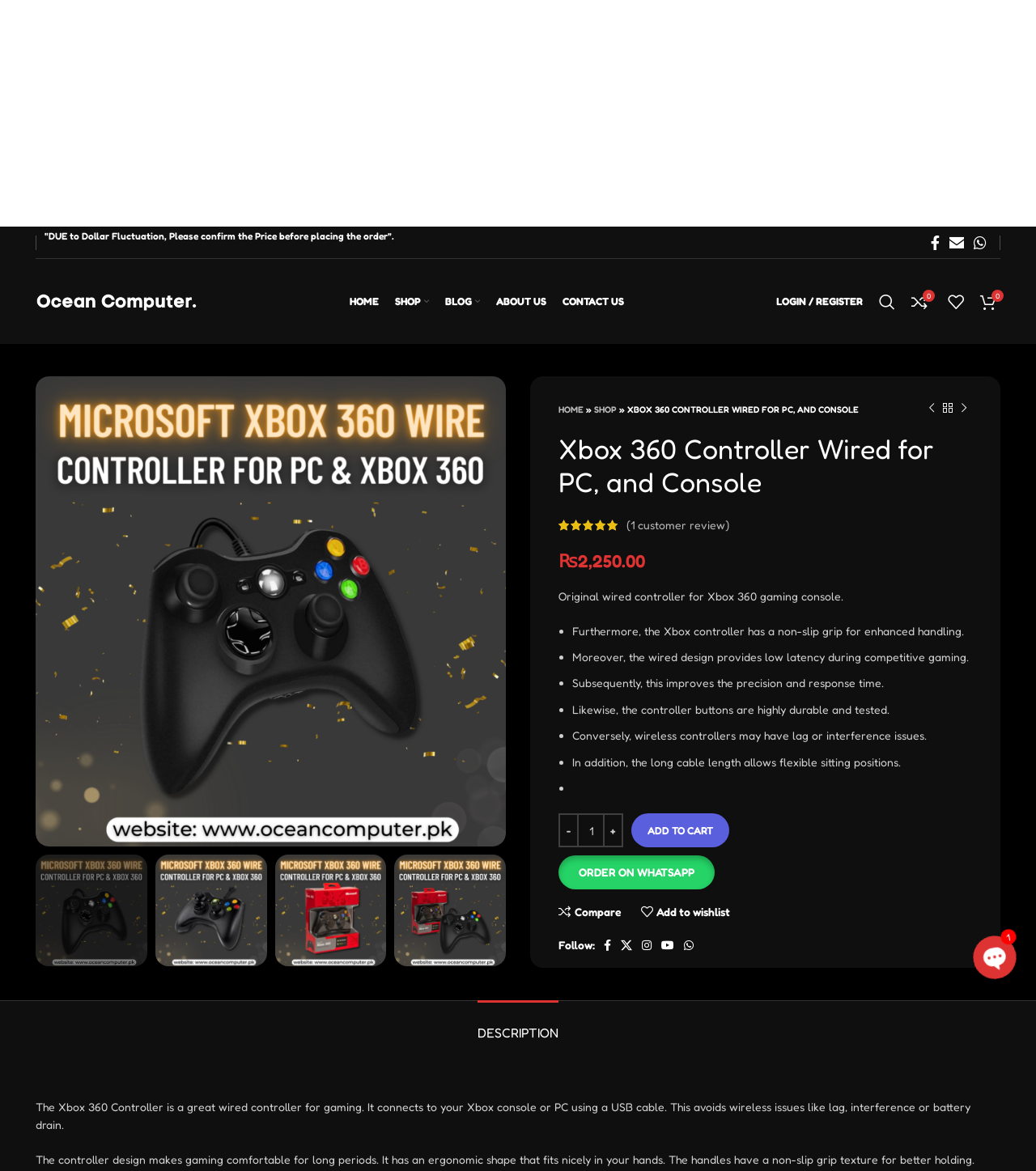Using the format (top-left x, top-left y, bottom-right x, bottom-right y), provide the bounding box coordinates for the described UI element. All values should be floating point numbers between 0 and 1: parent_node: Follow: aria-label="Facebook social link"

[0.578, 0.605, 0.595, 0.623]